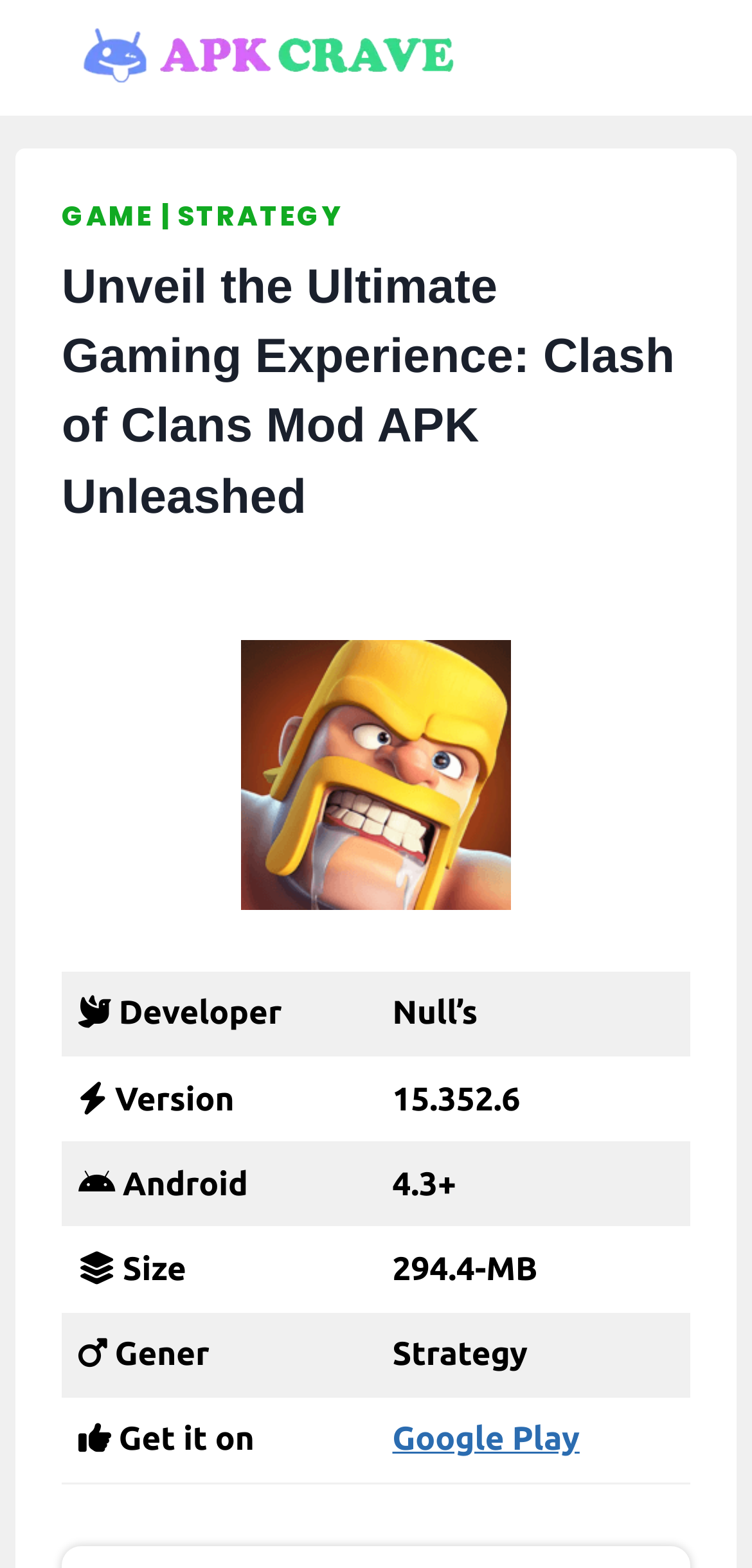Extract the bounding box coordinates of the UI element described: "Google Play". Provide the coordinates in the format [left, top, right, bottom] with values ranging from 0 to 1.

[0.522, 0.906, 0.771, 0.93]